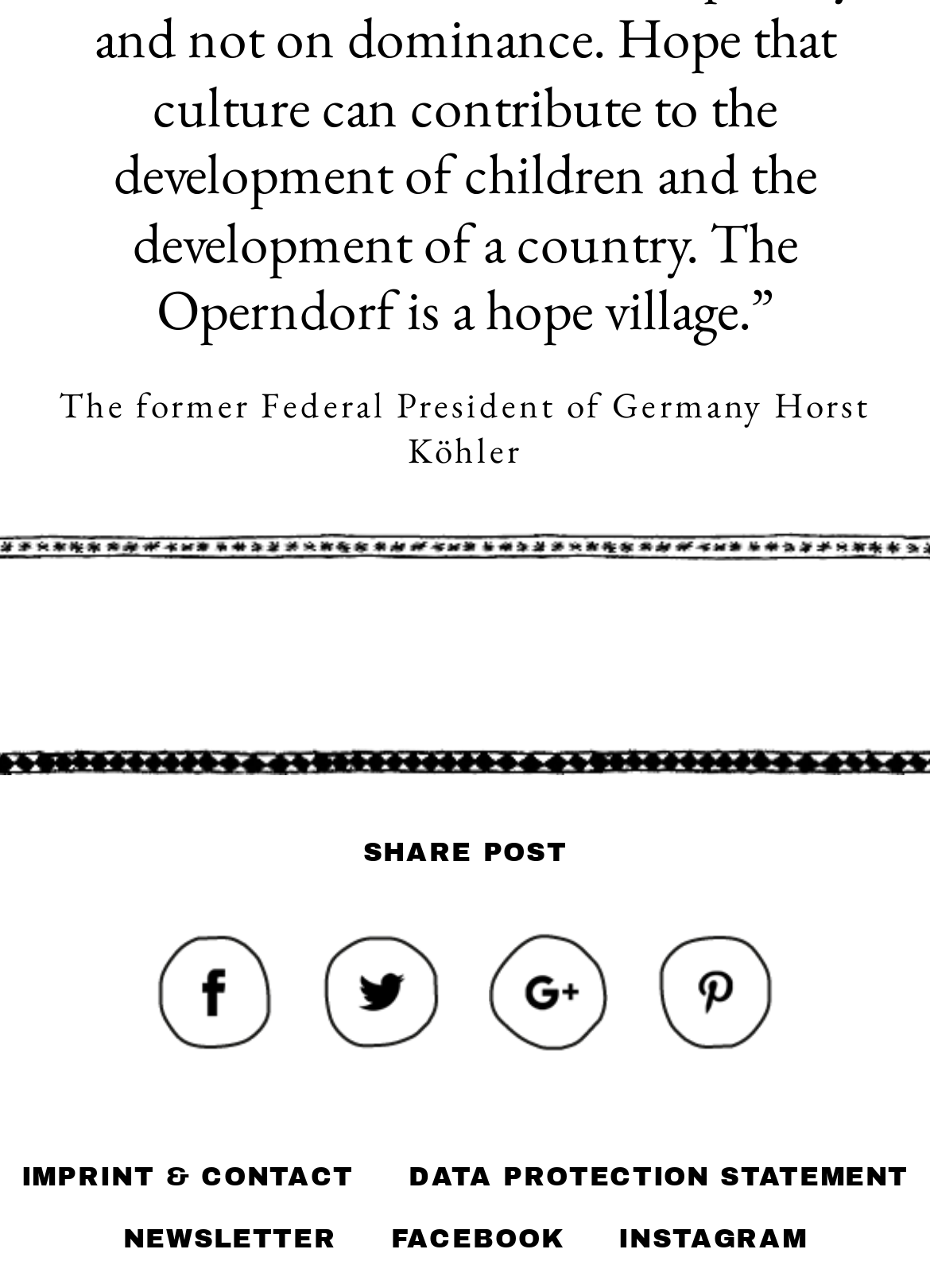Determine the bounding box coordinates of the area to click in order to meet this instruction: "Open the FACEBOOK link".

[0.421, 0.95, 0.606, 0.972]